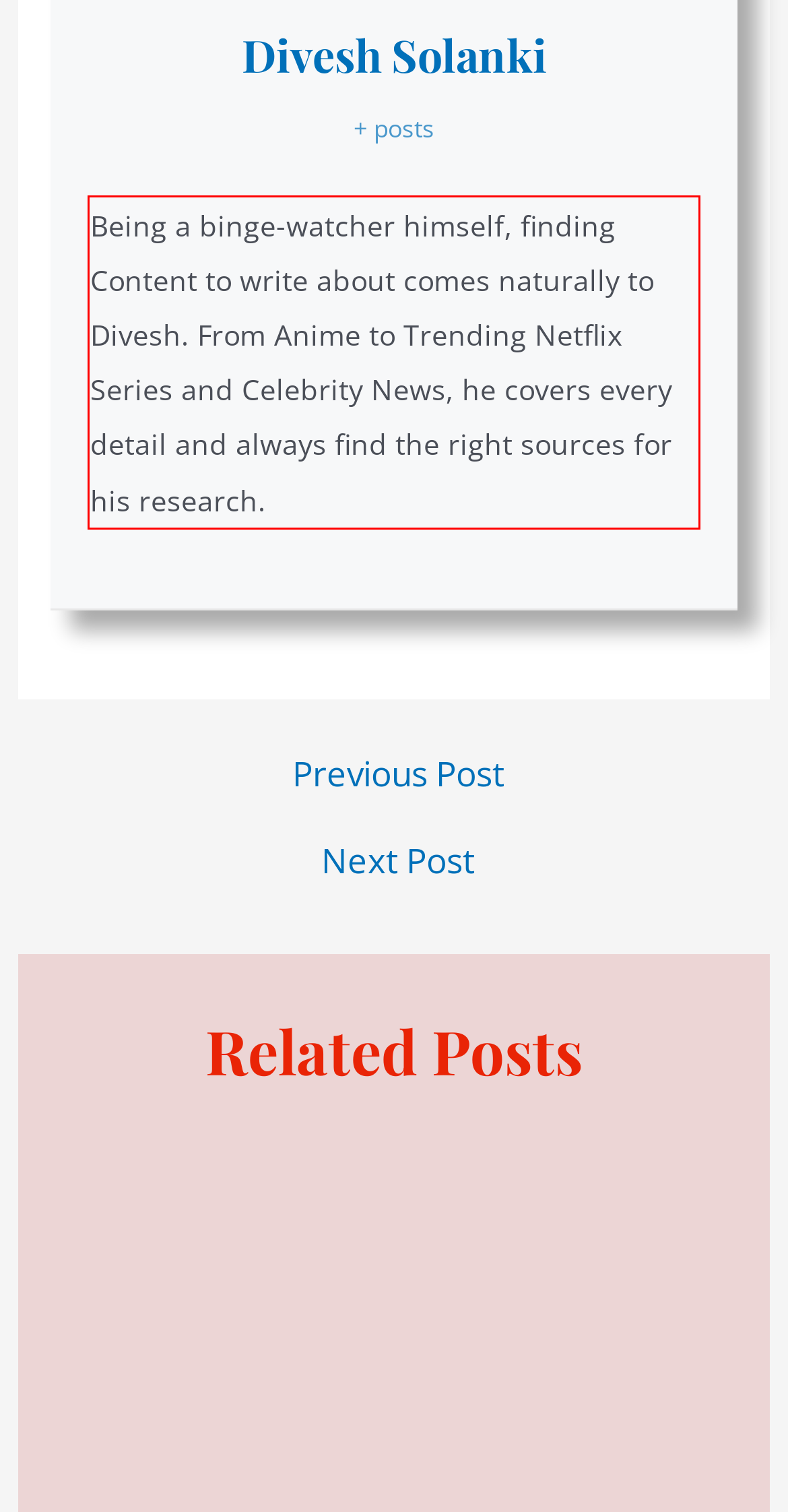Analyze the red bounding box in the provided webpage screenshot and generate the text content contained within.

Being a binge-watcher himself, finding Content to write about comes naturally to Divesh. From Anime to Trending Netflix Series and Celebrity News, he covers every detail and always find the right sources for his research.